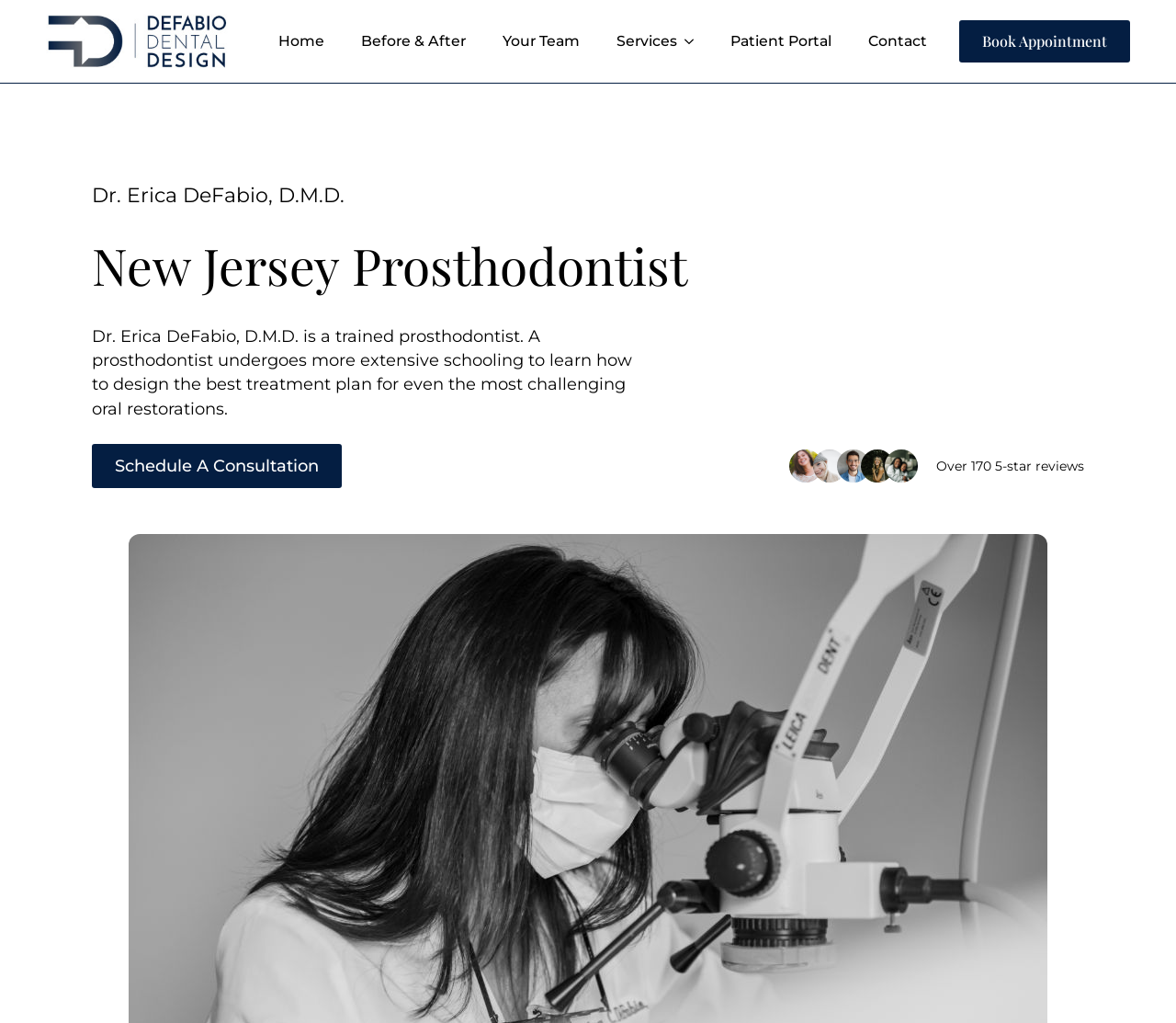Find the bounding box coordinates corresponding to the UI element with the description: "Schedule A Consultation". The coordinates should be formatted as [left, top, right, bottom], with values as floats between 0 and 1.

[0.078, 0.434, 0.291, 0.477]